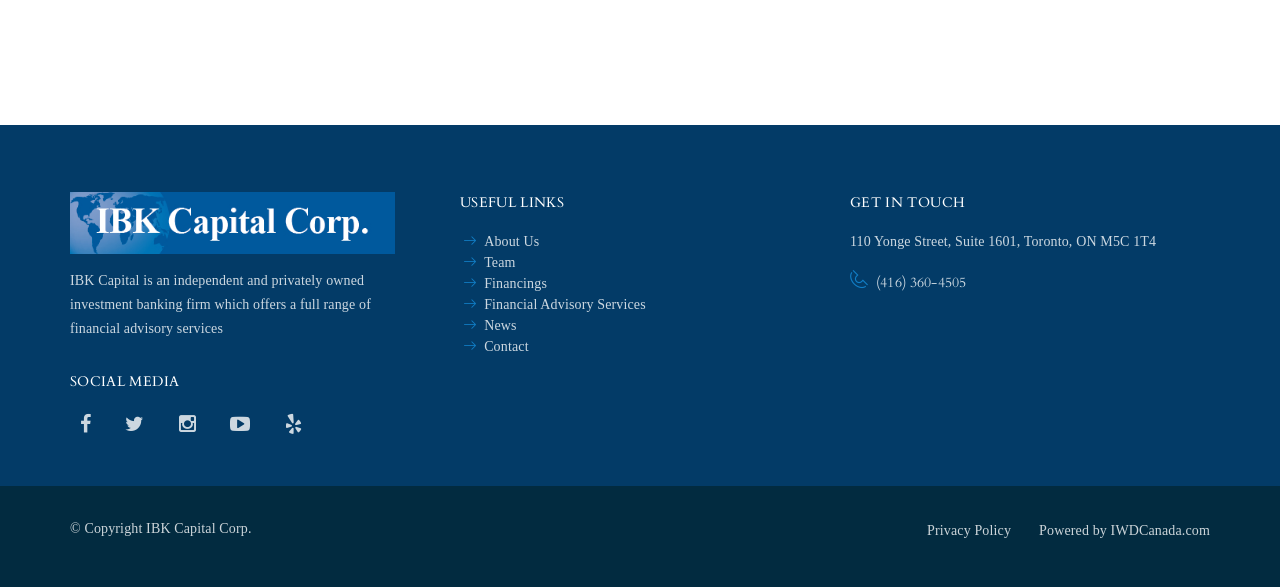Please identify the coordinates of the bounding box that should be clicked to fulfill this instruction: "Visit the news page".

[0.362, 0.542, 0.404, 0.567]